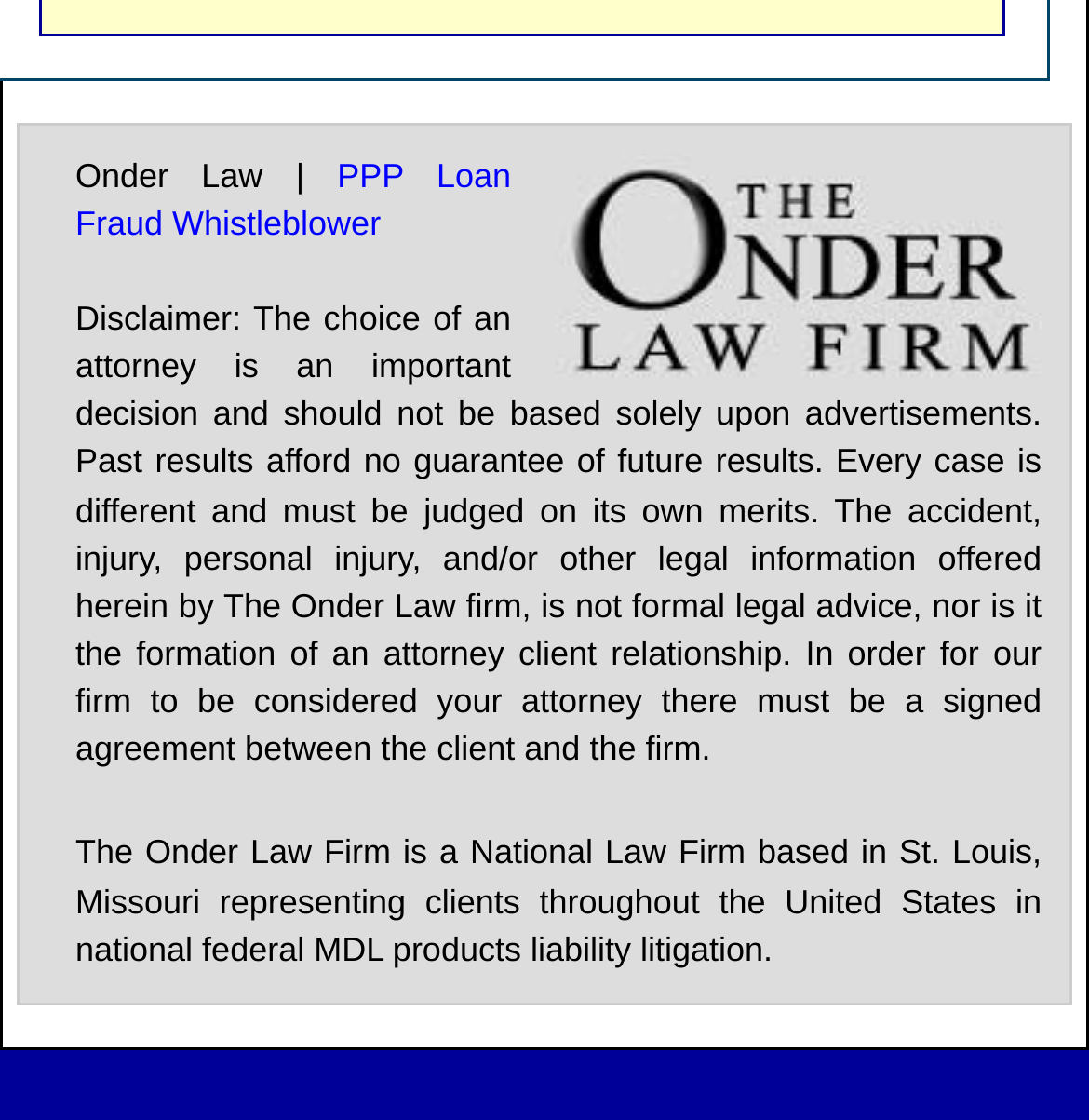Kindly determine the bounding box coordinates for the clickable area to achieve the given instruction: "Click on OnderLaw, LLC".

[0.469, 0.136, 0.956, 0.346]